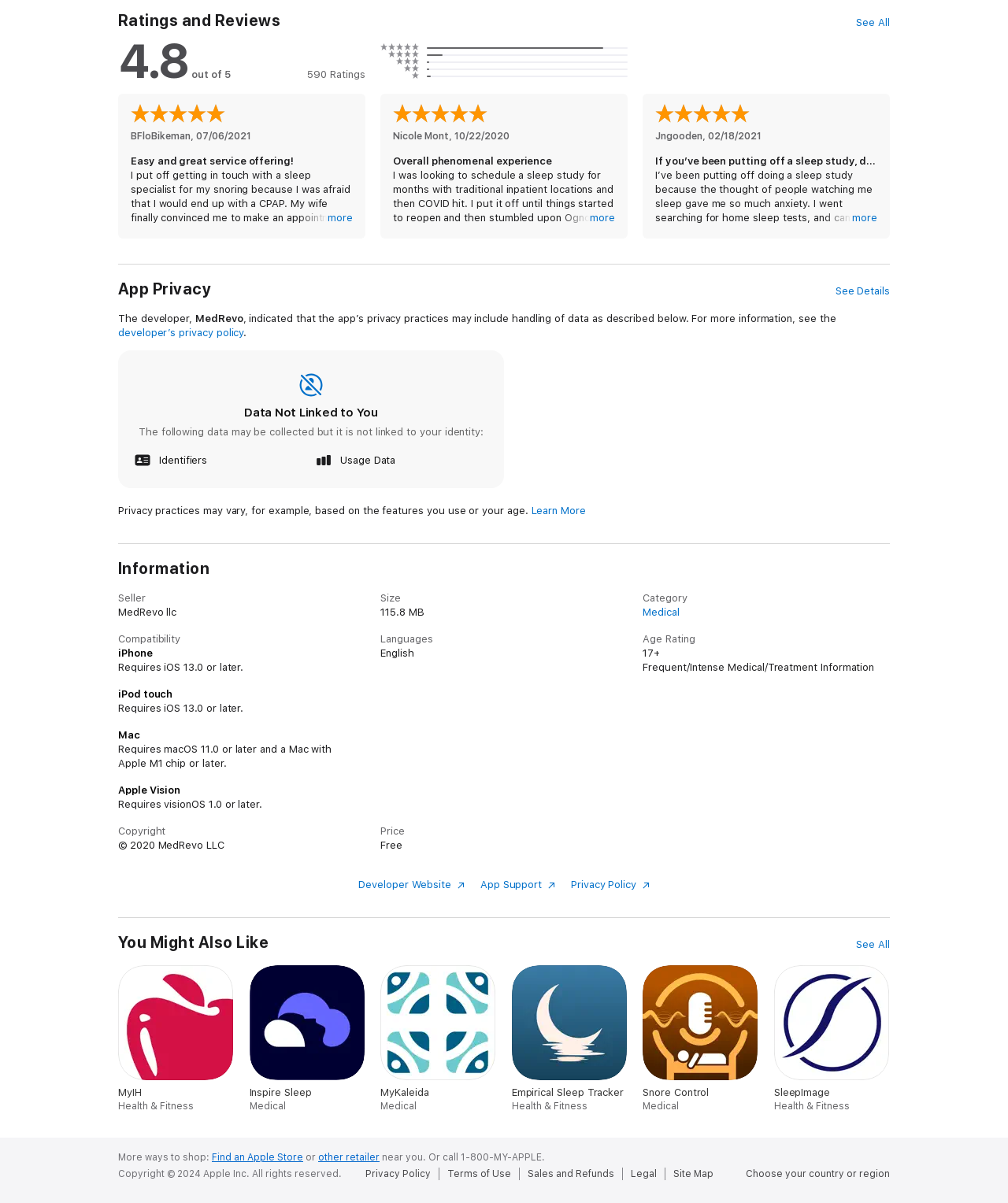Select the bounding box coordinates of the element I need to click to carry out the following instruction: "Call the phone number to speak to the customer service team".

[0.117, 0.198, 0.619, 0.219]